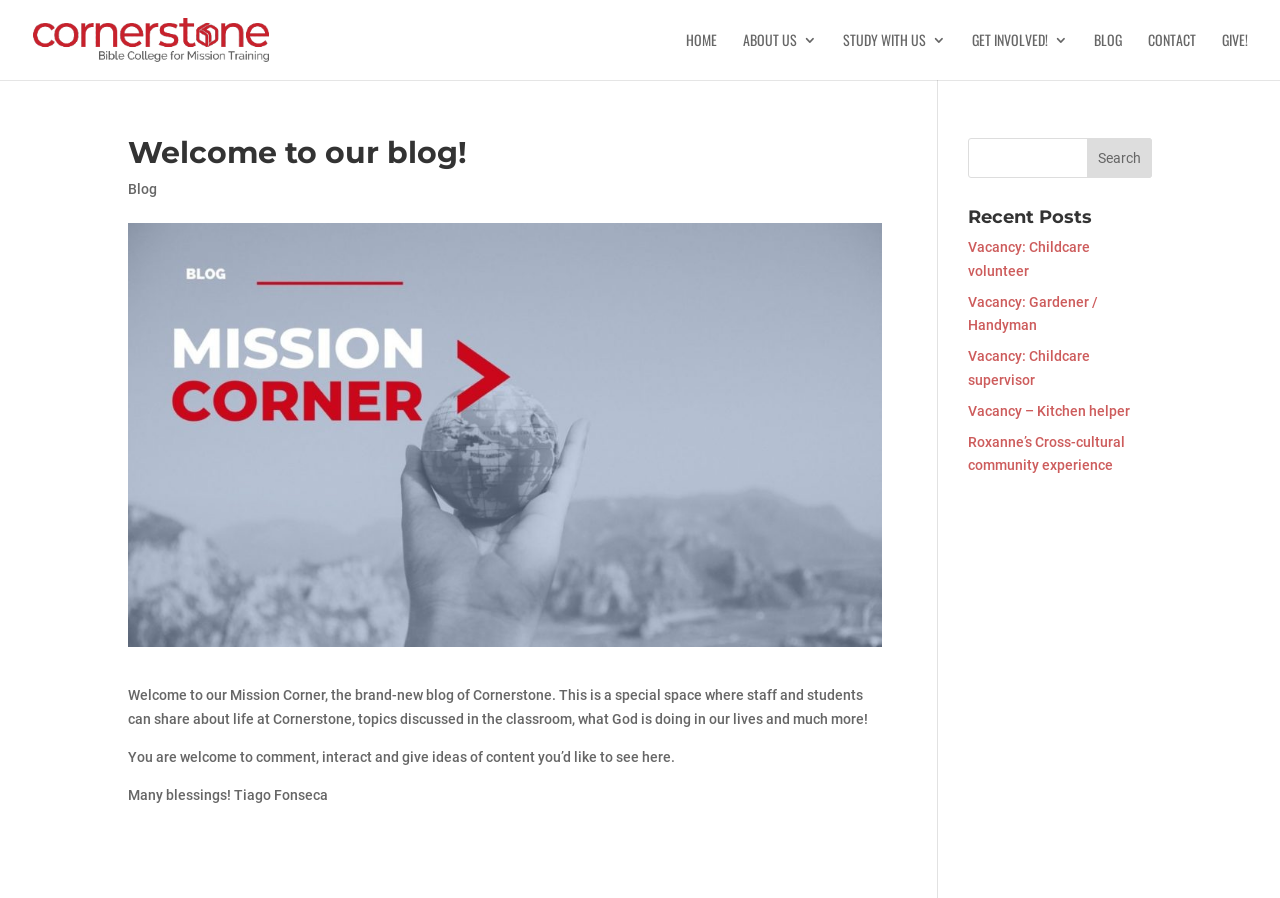From the webpage screenshot, identify the region described by Roxanne’s Cross-cultural community experience. Provide the bounding box coordinates as (top-left x, top-left y, bottom-right x, bottom-right y), with each value being a floating point number between 0 and 1.

[0.756, 0.483, 0.879, 0.527]